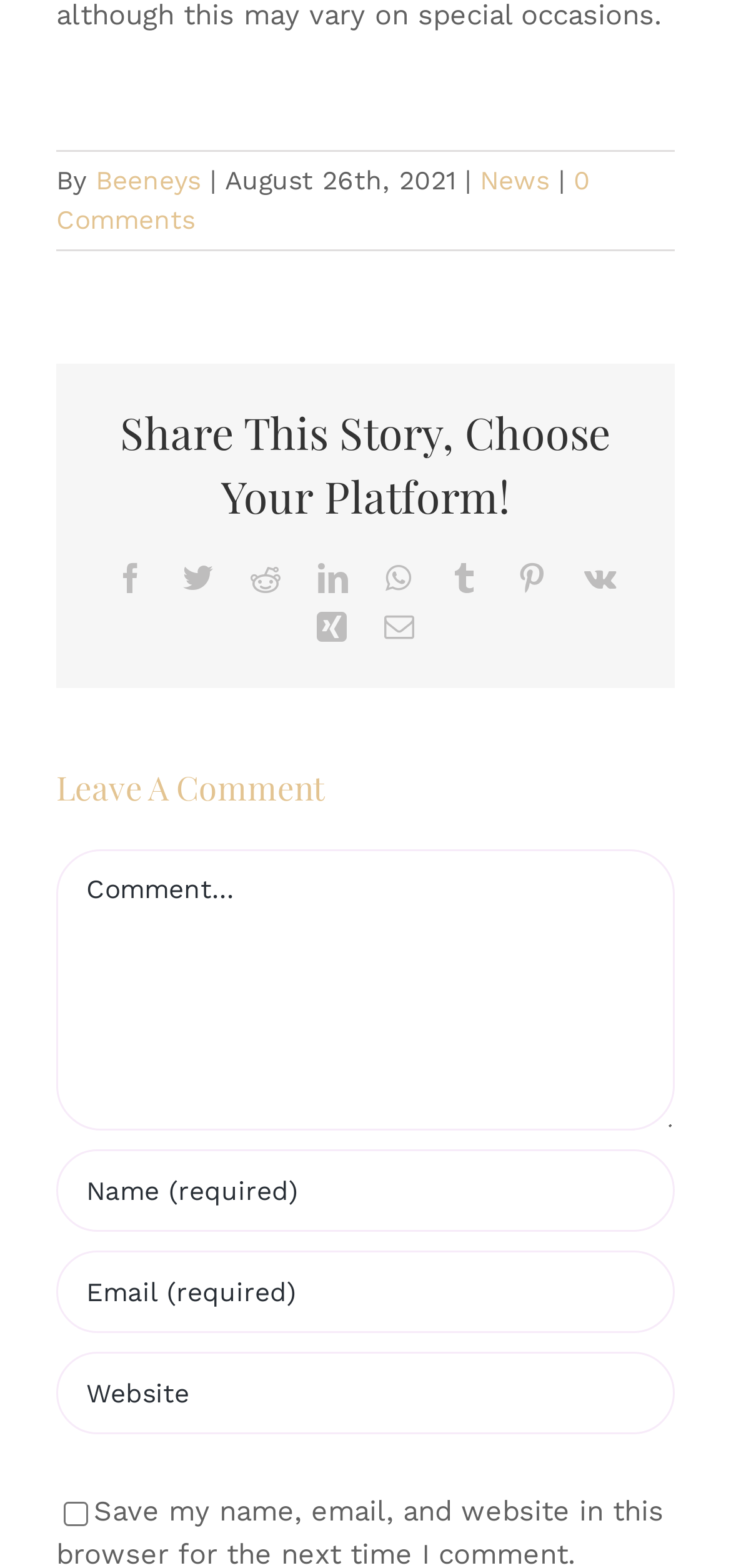Could you locate the bounding box coordinates for the section that should be clicked to accomplish this task: "Click on News".

[0.656, 0.105, 0.751, 0.124]